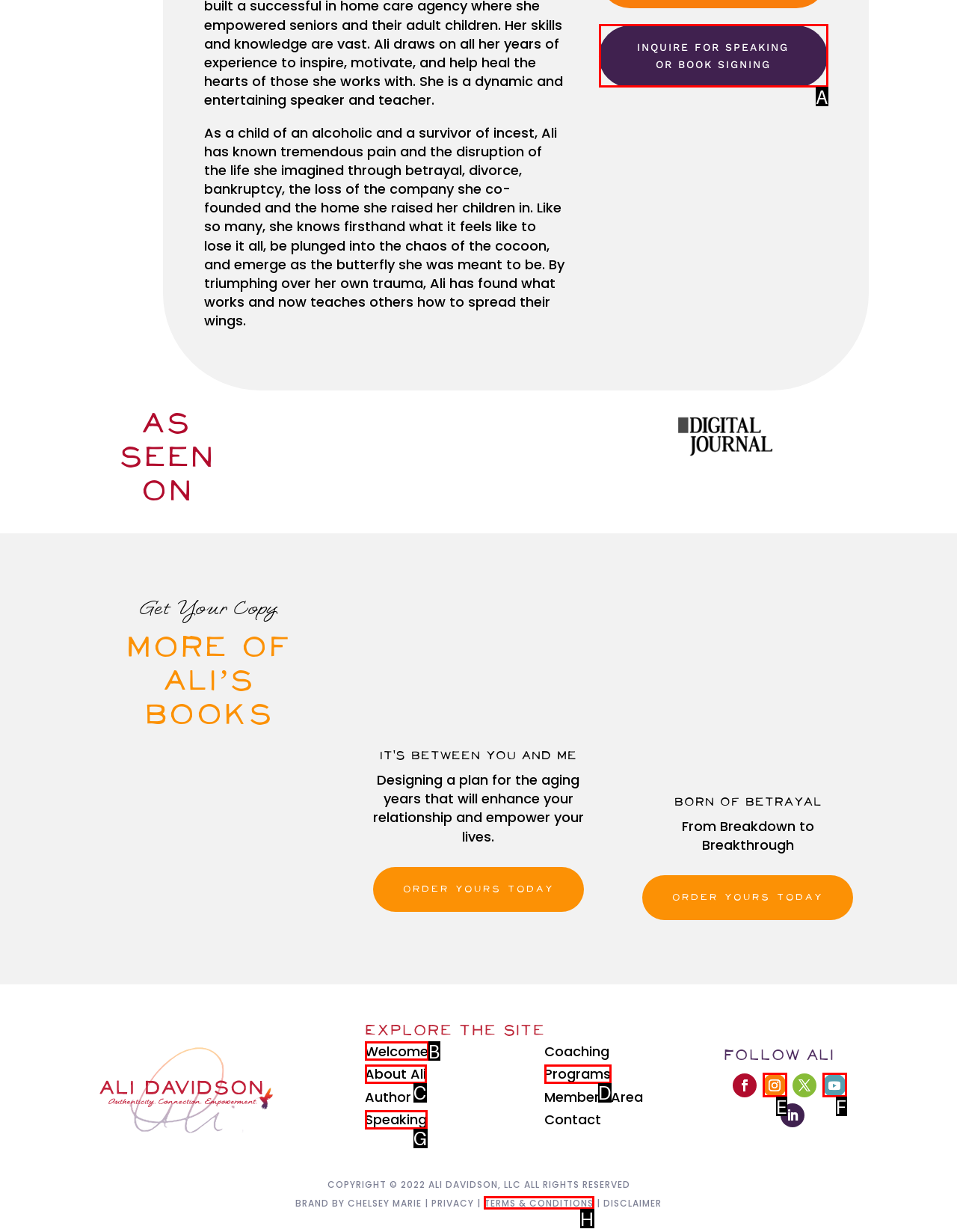From the available options, which lettered element should I click to complete this task: Inquire for speaking or book signing?

A